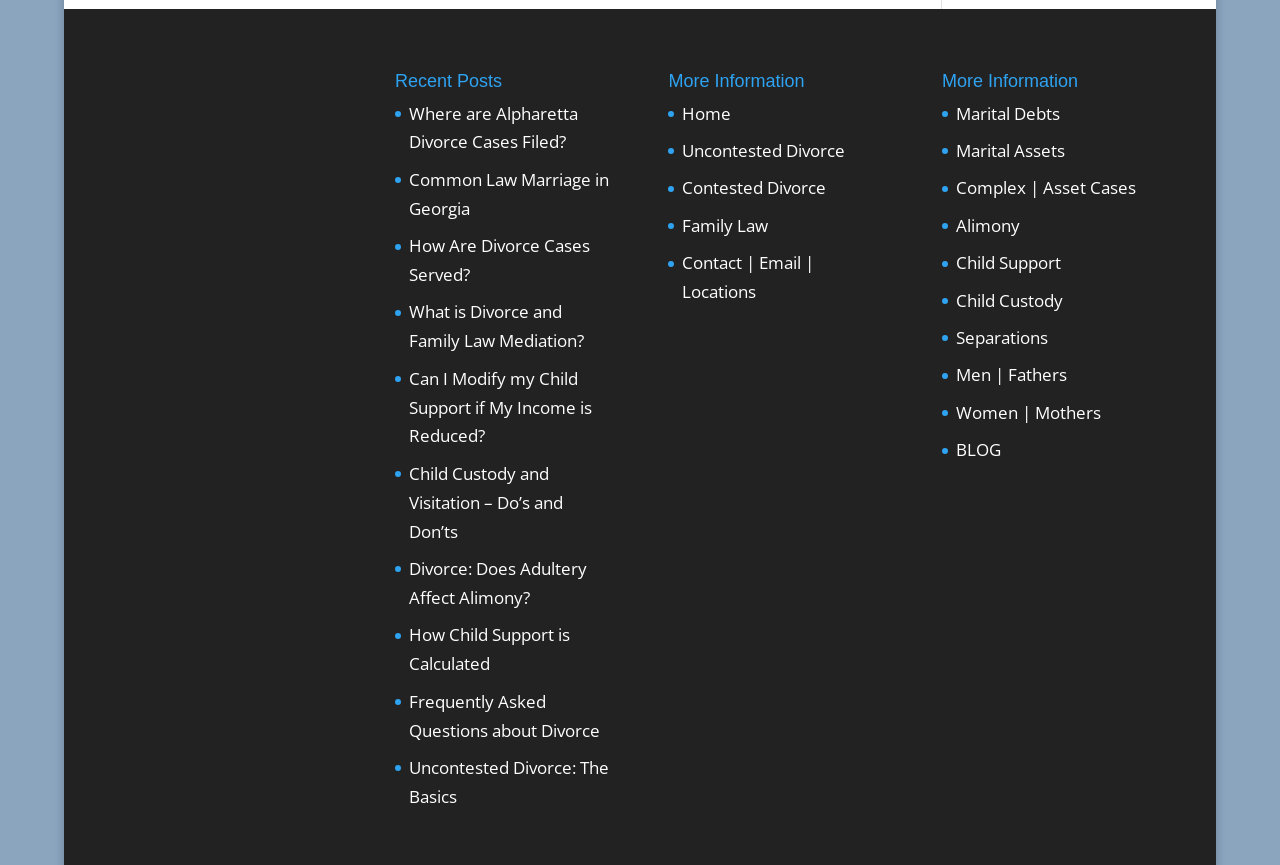What is the main topic of the webpage?
Carefully analyze the image and provide a thorough answer to the question.

The webpage appears to be a law firm's website, and the main topic is divorce and family law, as evident from the various links and headings on the page, such as 'Recent Posts', 'Uncontested Divorce', 'Contested Divorce', 'Family Law', and others.